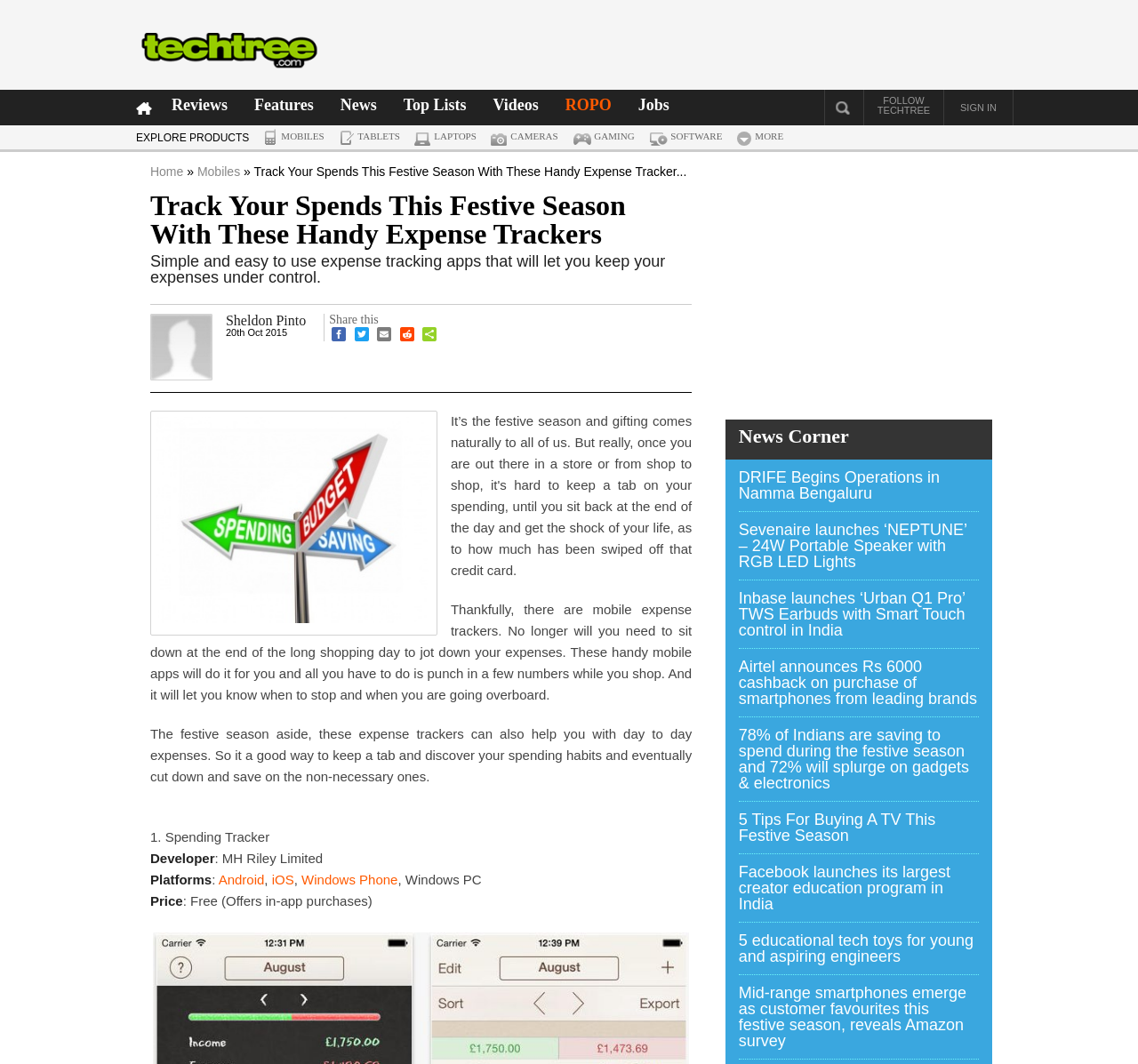Generate a thorough caption detailing the webpage content.

The webpage is about expense tracking apps, specifically highlighting their ease of use and ability to help users keep their expenses under control. At the top, there is a heading "TechTree" with a link and an image, followed by a navigation menu with links to "Reviews", "Features", "News", "Top Lists", "Videos", "ROPO", and "Jobs". On the right side, there is a "SIGN IN" link and a "FOLLOW TECHTREE" link.

Below the navigation menu, there is a section with a heading "EXPLORE PRODUCTS" and a link to "MORE". The main content of the webpage starts with a heading "Track Your Spends This Festive Season With These Handy Expense Trackers" and a subheading "Simple and easy to use expense tracking apps that will let you keep your expenses under control." 

The article discusses the benefits of using mobile expense trackers, which can help users keep track of their expenses and eventually cut down on unnecessary ones. There is an image related to the article, and the author's name and date of publication are mentioned.

The article is divided into sections, with headings such as "1. Spending Tracker" and details about the app, including its developer, platforms, and price. 

On the right side of the webpage, there is a "News Corner" section with multiple links to news articles, including titles such as "DRIFE Begins Operations in Namma Bengaluru" and "5 Tips For Buying A TV This Festive Season".